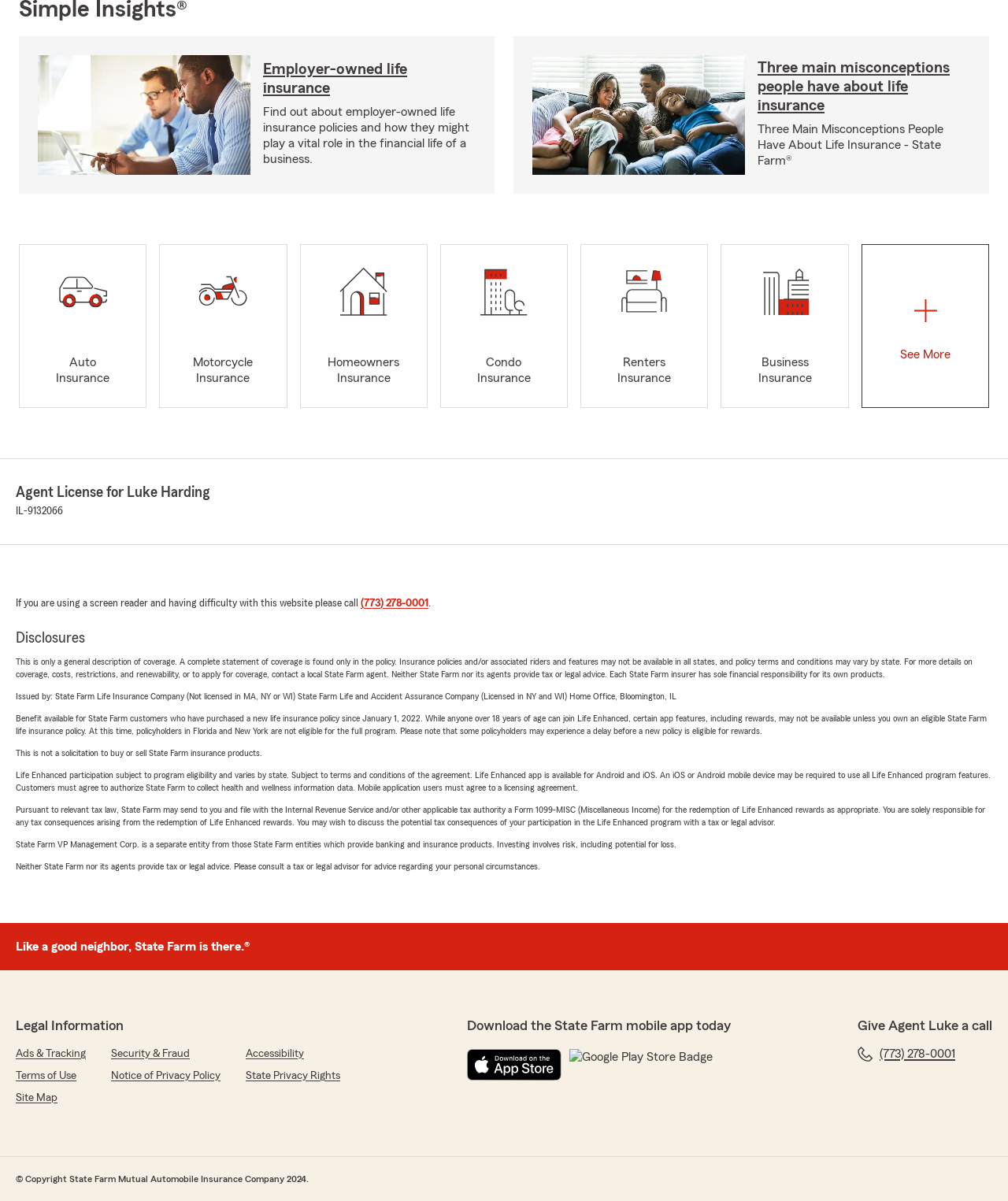What type of insurance is mentioned in the first heading?
Using the image as a reference, answer the question with a short word or phrase.

Employer-owned life insurance